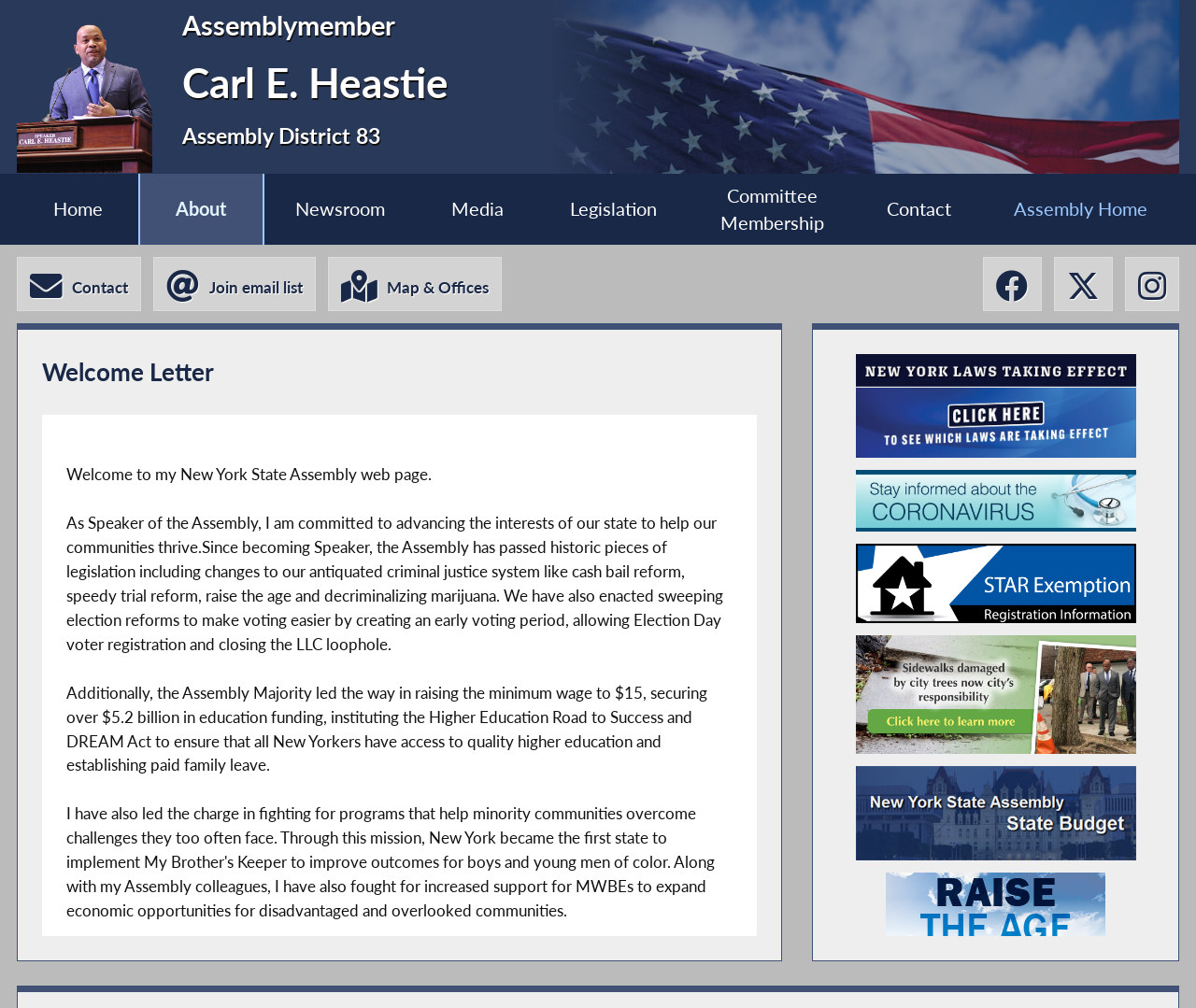Determine the bounding box coordinates of the region to click in order to accomplish the following instruction: "View Assemblymember's profile". Provide the coordinates as four float numbers between 0 and 1, specifically [left, top, right, bottom].

[0.152, 0.006, 0.375, 0.046]